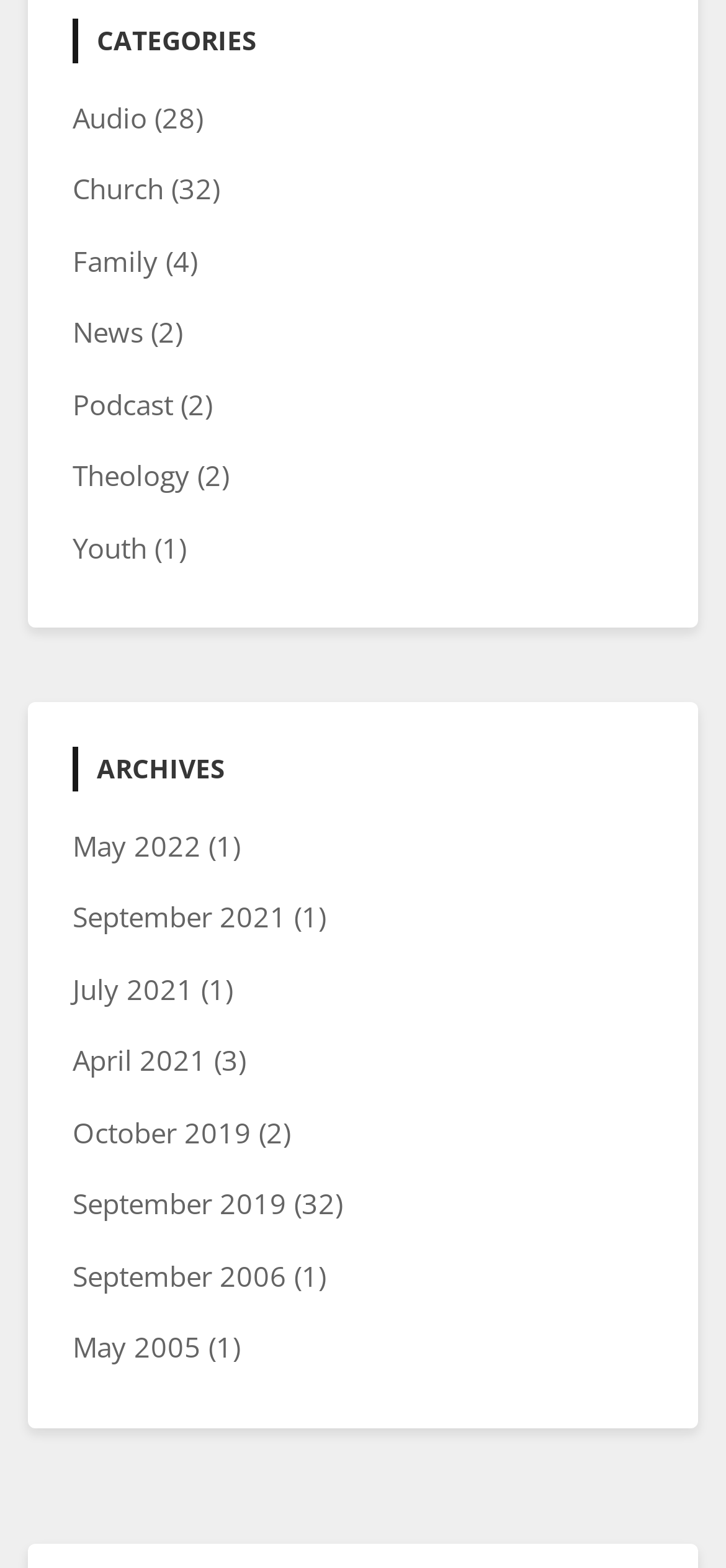Please identify the bounding box coordinates of where to click in order to follow the instruction: "View Terms".

None